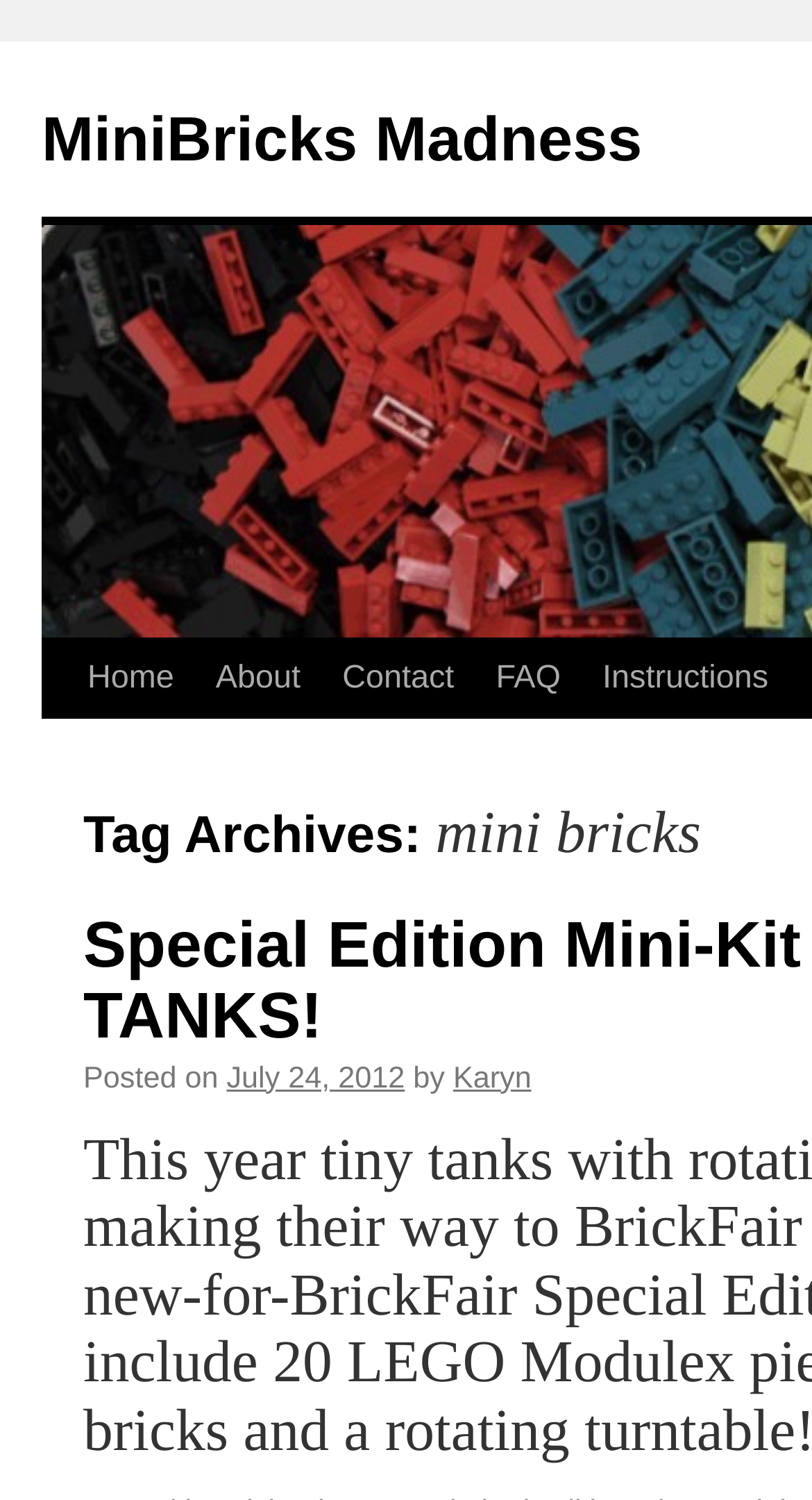Please determine and provide the text content of the webpage's heading.

Tag Archives: mini bricks